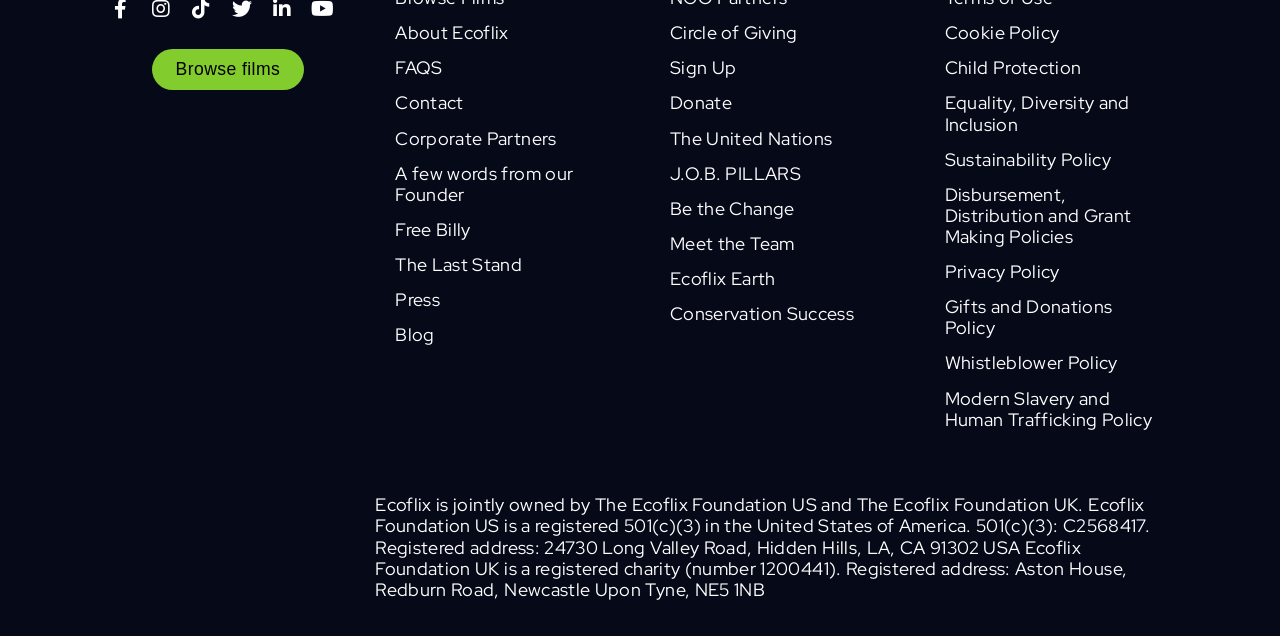Provide the bounding box coordinates for the UI element described in this sentence: "Equality, Diversity and Inclusion". The coordinates should be four float values between 0 and 1, i.e., [left, top, right, bottom].

[0.722, 0.134, 0.921, 0.223]